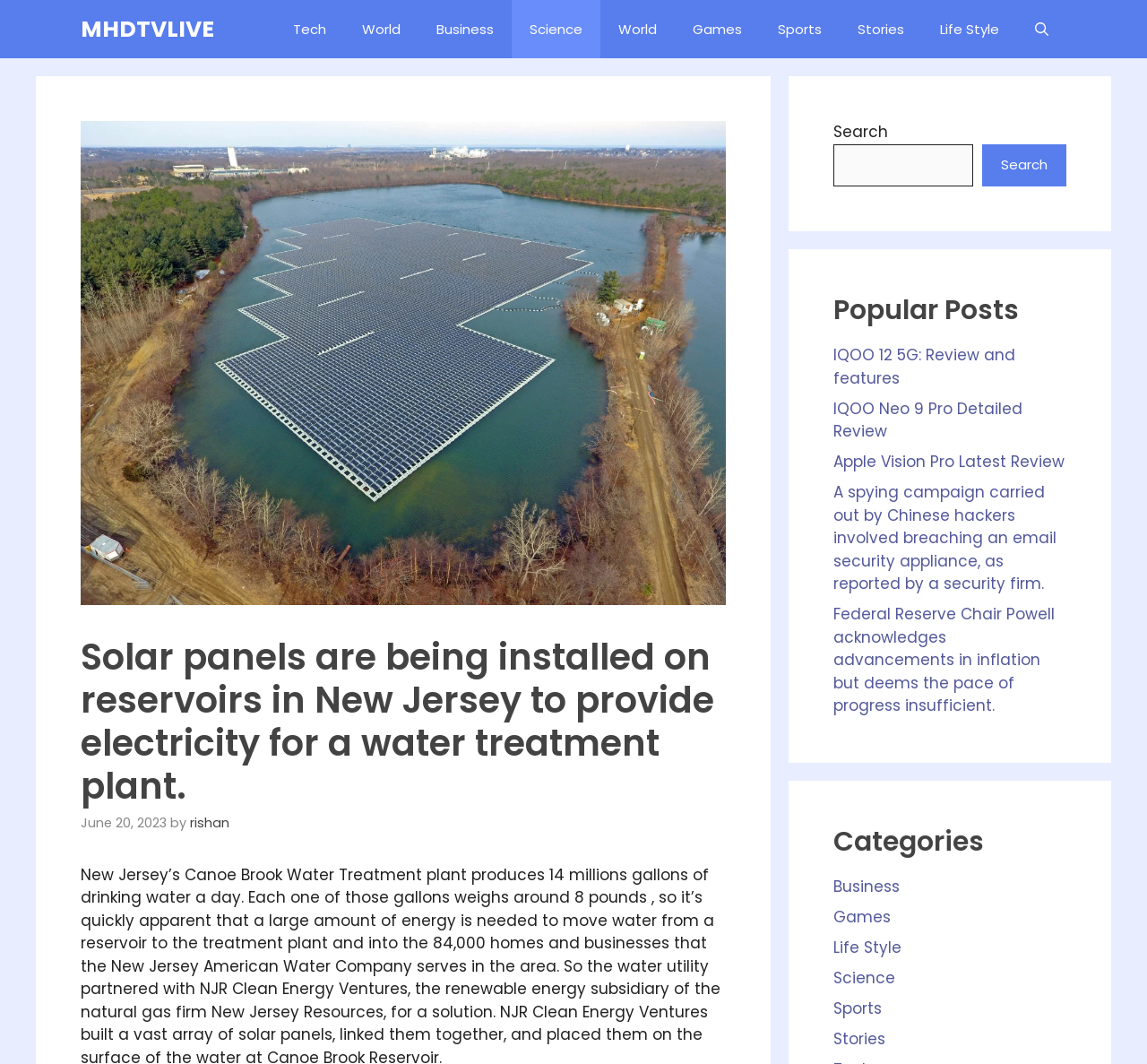Please analyze the image and provide a thorough answer to the question:
How many categories are listed at the bottom of the webpage?

At the bottom of the webpage, there is a section labeled 'Categories' that lists 5 categories, including 'Business', 'Games', 'Life Style', 'Science', and 'Sports'.